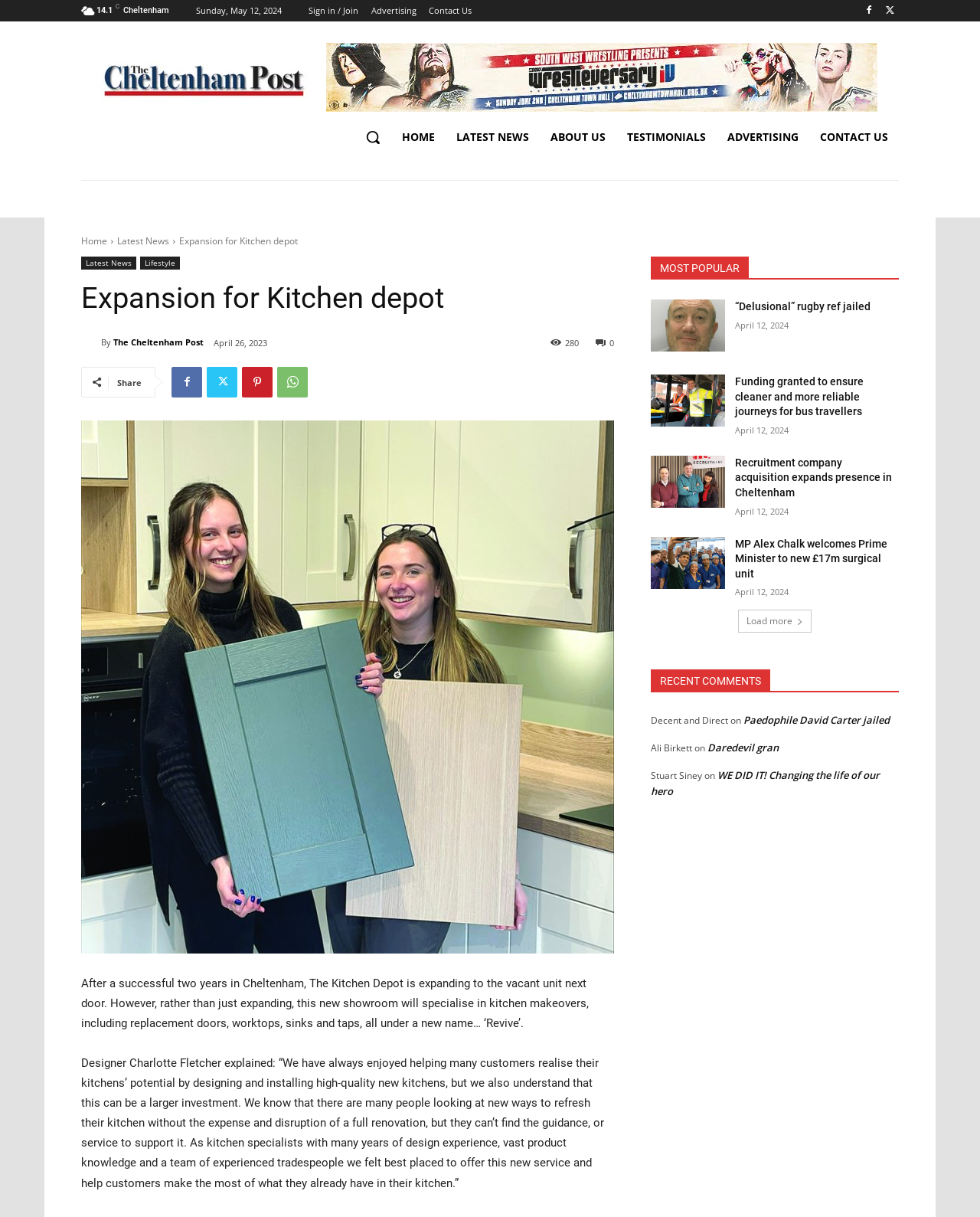Please provide the main heading of the webpage content.

Expansion for Kitchen depot